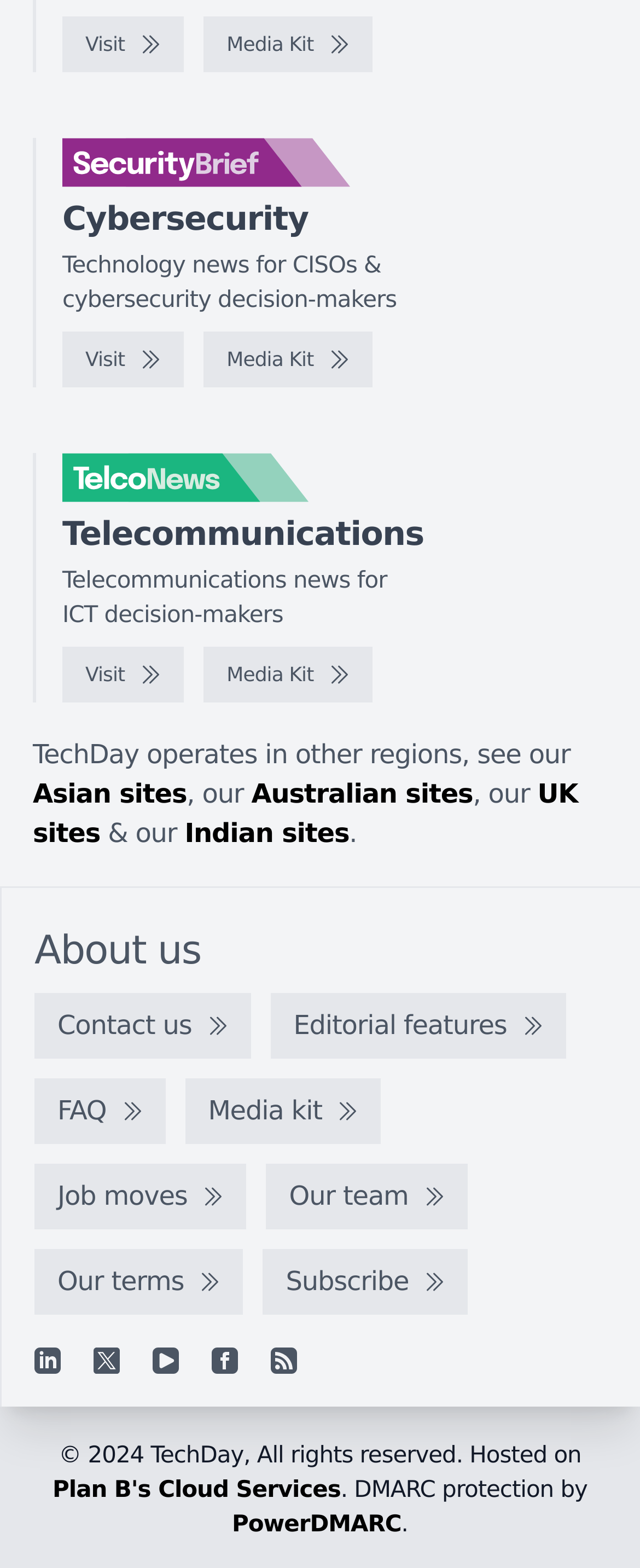How many social media links are present on the webpage?
Based on the visual details in the image, please answer the question thoroughly.

I can see that there are links to 'Linkedin', 'X', 'YouTube', 'Facebook', and 'RSS feed' on the webpage, which are all social media platforms, so the answer is 5.